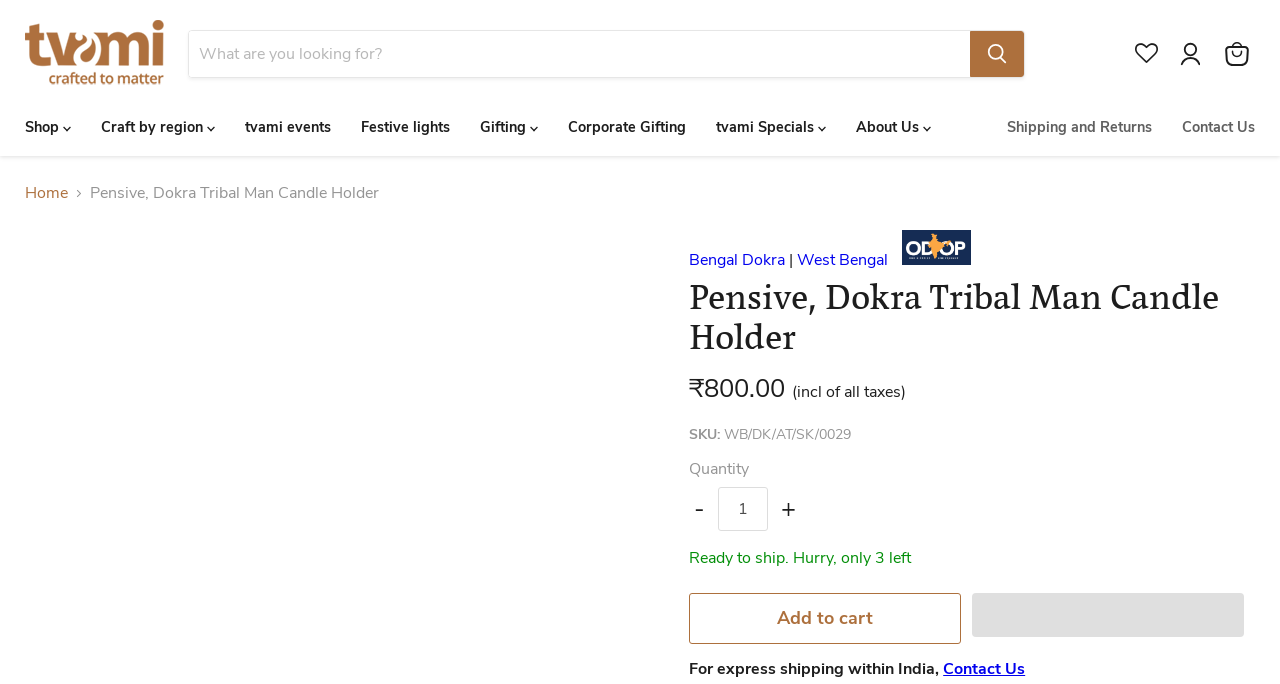Please answer the following question using a single word or phrase: 
What is the price of the candle stand?

₹800.00